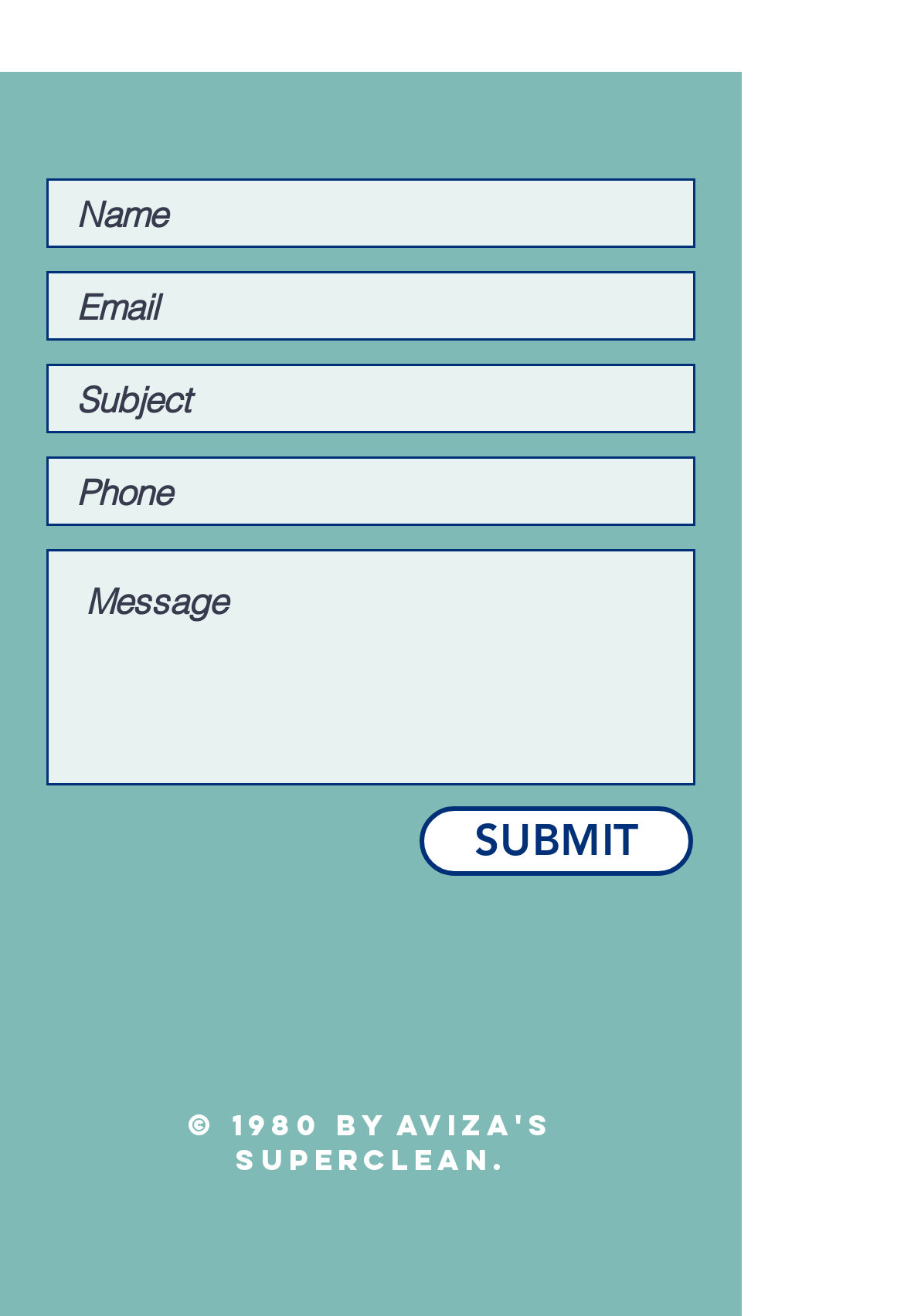Please give a succinct answer using a single word or phrase:
Is the 'Subject' textbox required?

No